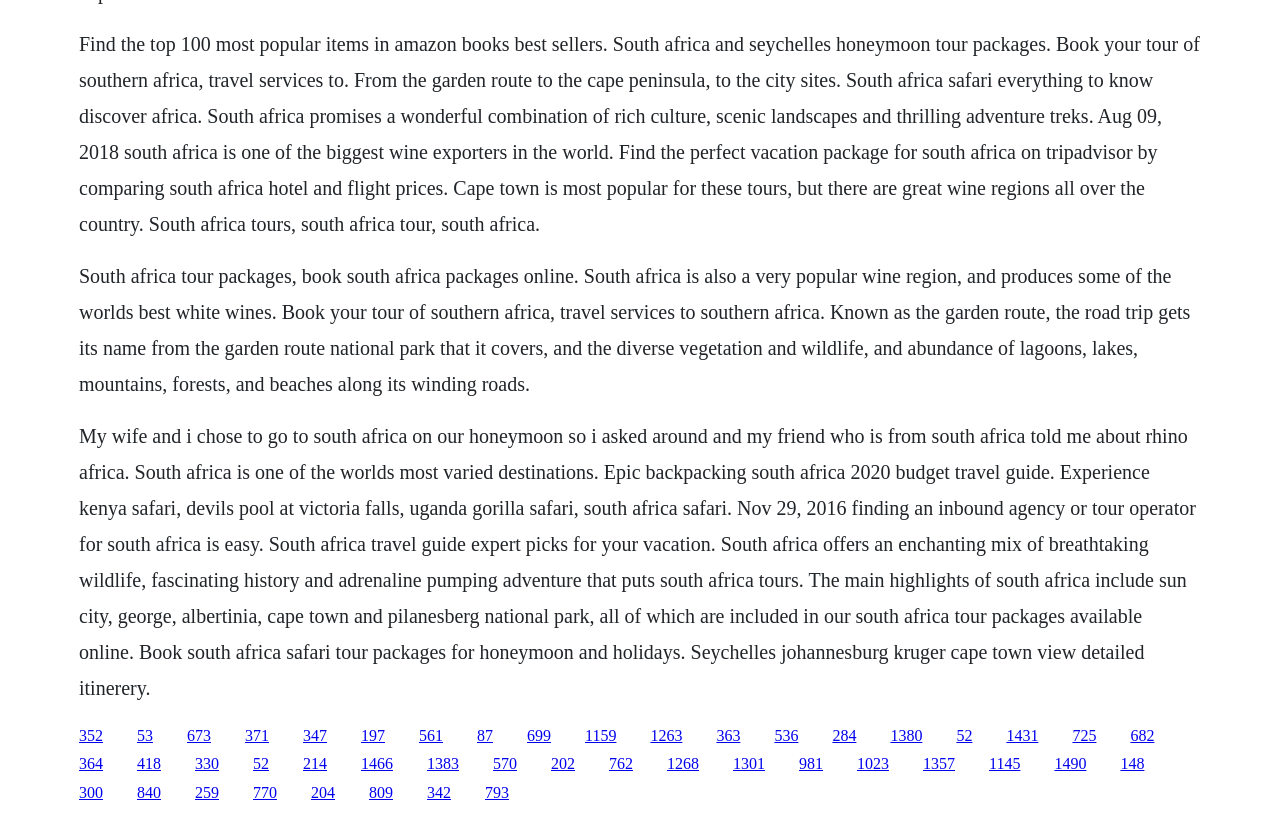What is the main theme of this webpage?
Answer the question with a thorough and detailed explanation.

Based on the content of the webpage, it appears to be focused on providing information and packages for tourists visiting South Africa, including safari tours, honeymoon packages, and travel guides.